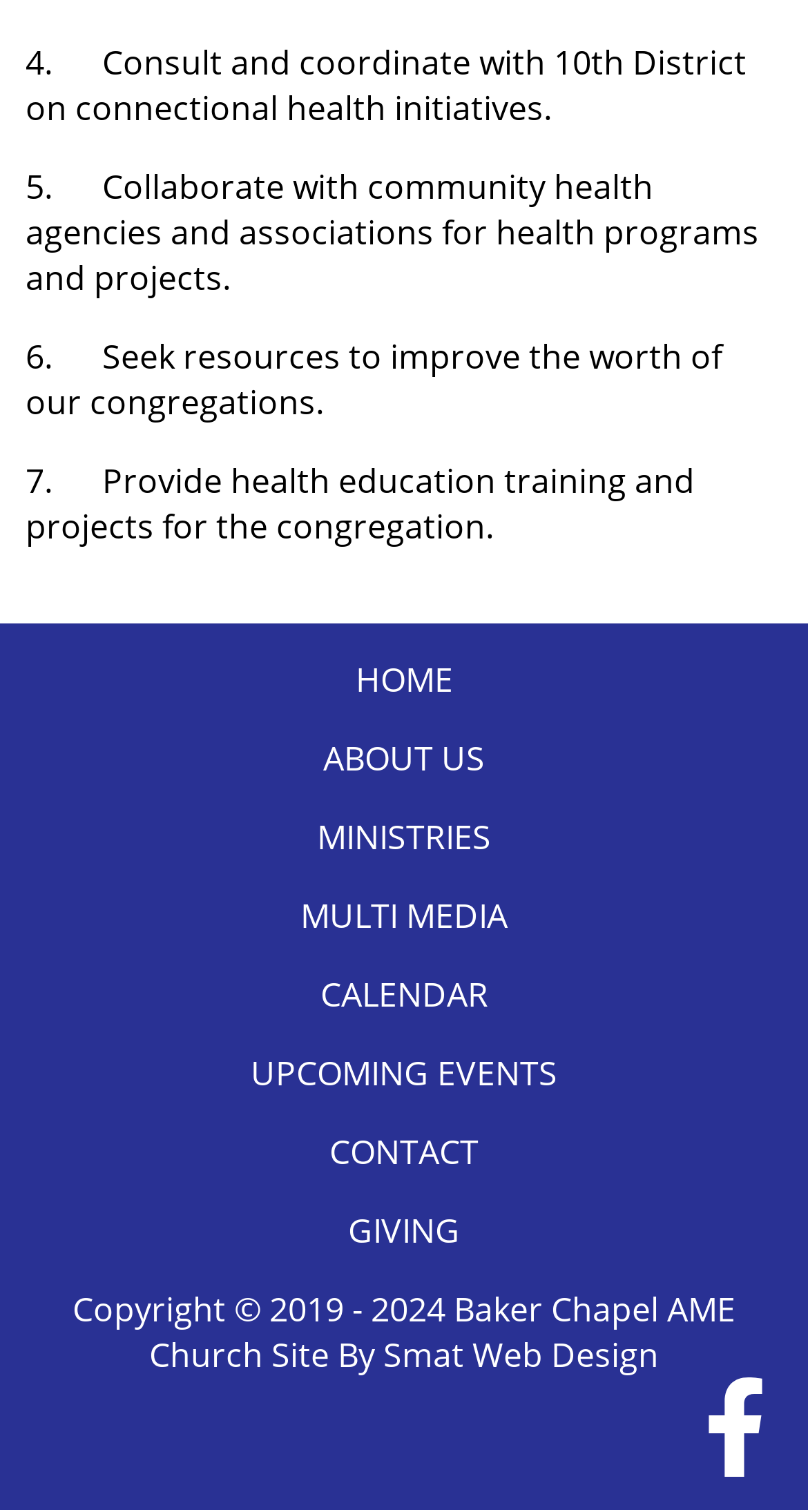Please provide a comprehensive response to the question below by analyzing the image: 
What is the name of the church?

By examining the static text element at the bottom of the webpage, I found the copyright information mentioning 'Baker Chapel AME Church', which suggests that this is the name of the church.